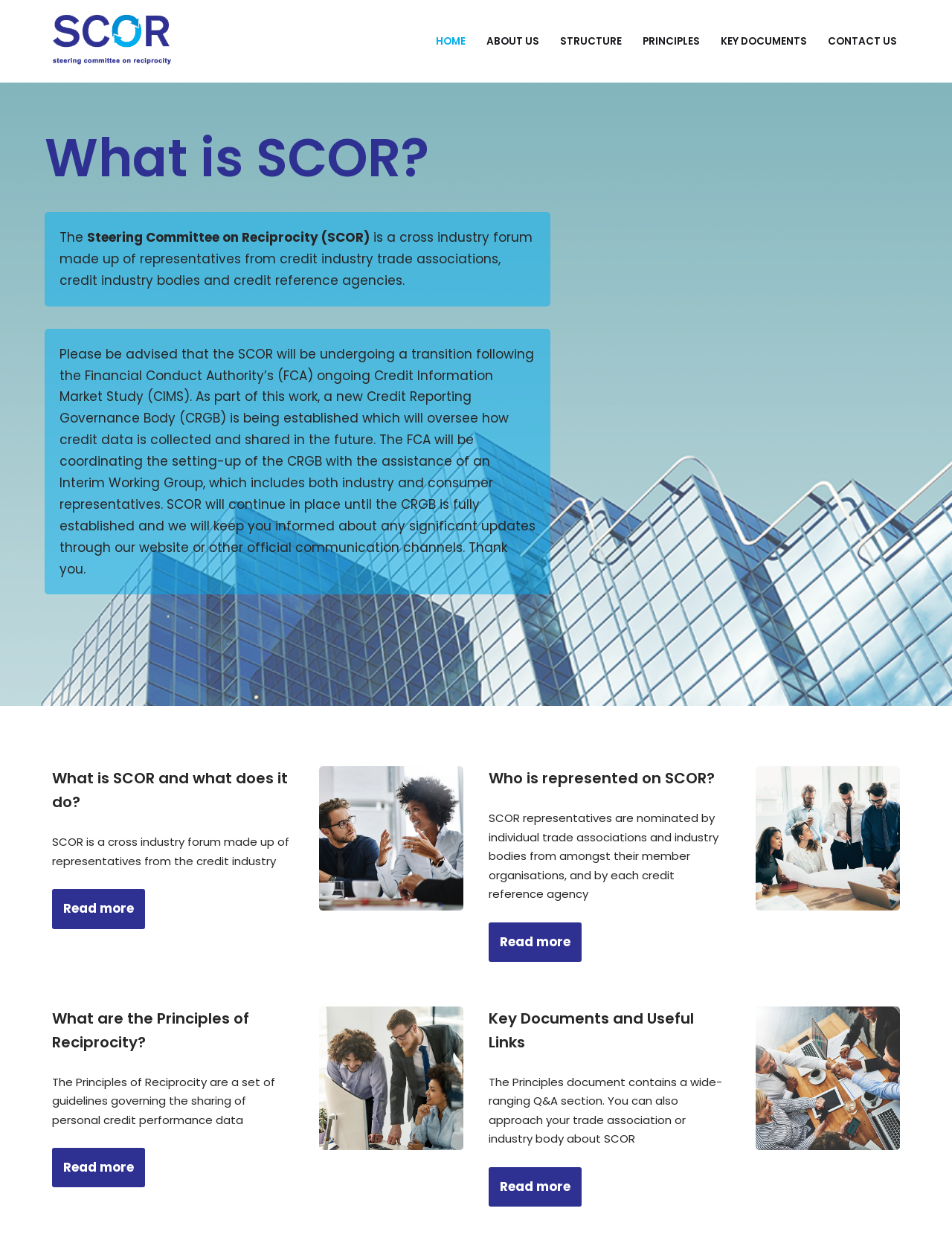How many 'Read more' links are there on the webpage?
Using the screenshot, give a one-word or short phrase answer.

4